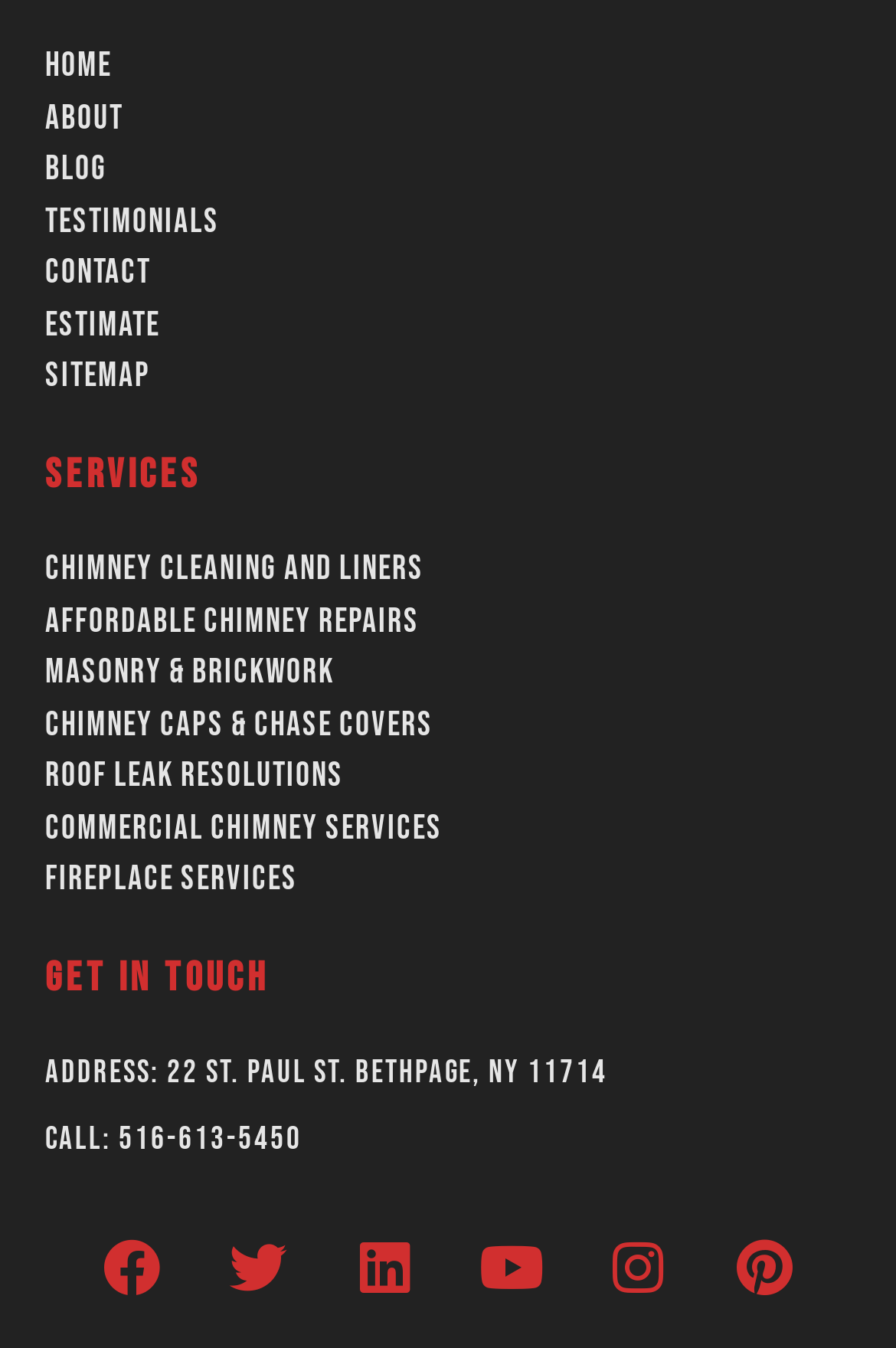What is the phone number to call?
Please use the visual content to give a single word or phrase answer.

516-613-5450